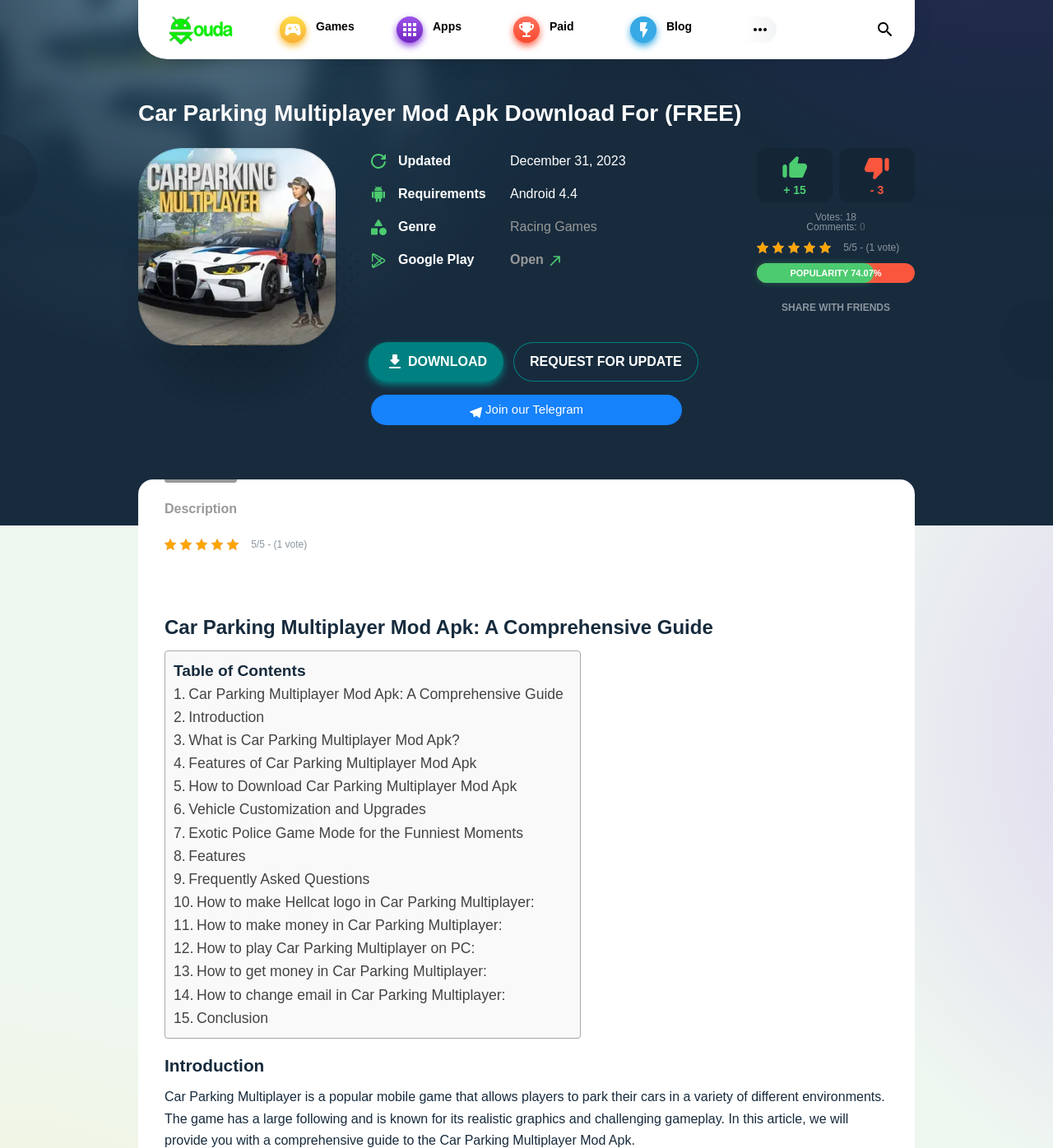Using a single word or phrase, answer the following question: 
How many votes does the game have?

1 vote